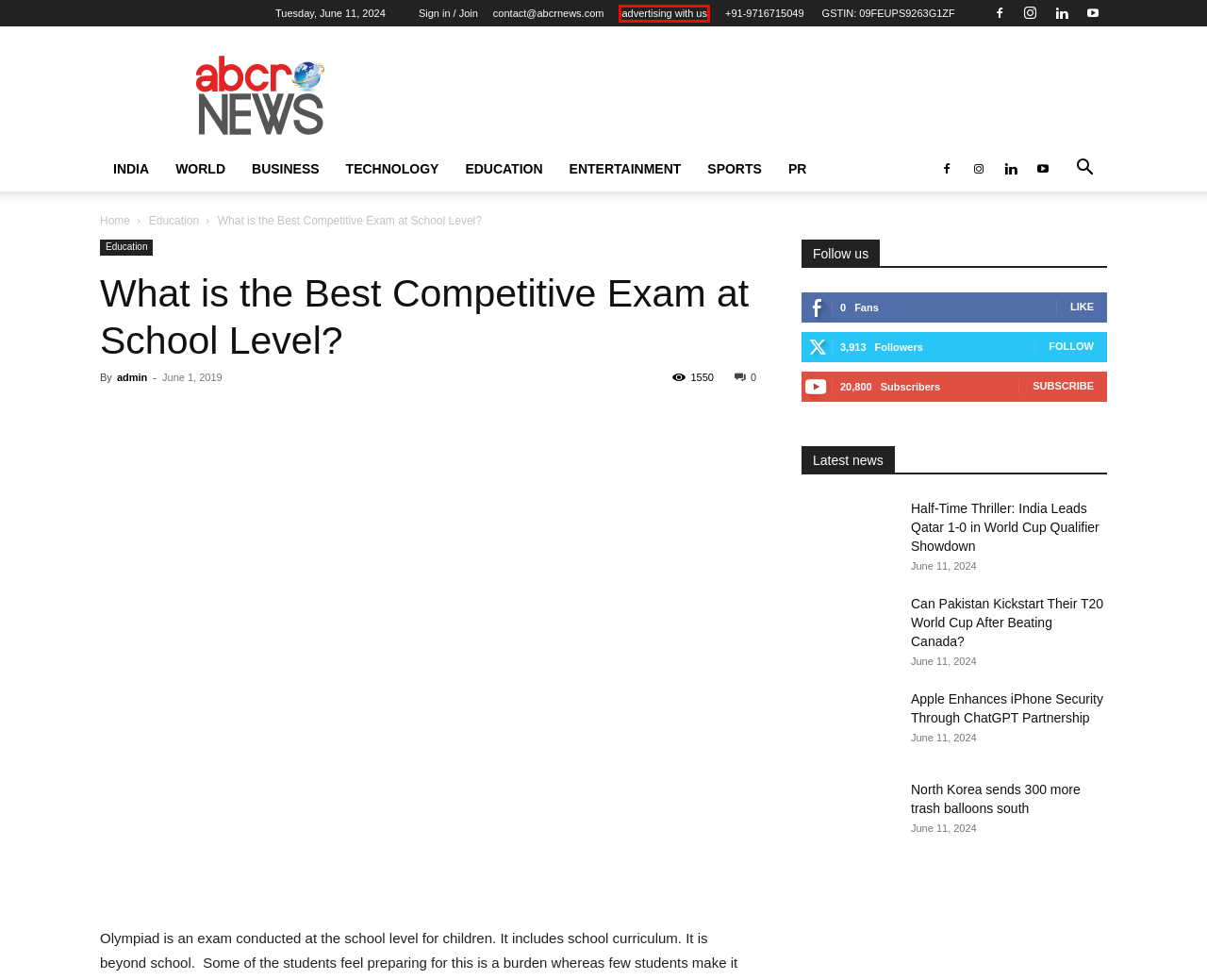You are given a screenshot of a webpage with a red bounding box around an element. Choose the most fitting webpage description for the page that appears after clicking the element within the red bounding box. Here are the candidates:
A. Half-Time: India Leads Qatar 1-0 in World Cup Qualifier Showdown
B. Online Advertisement Portal - Banner ads Posting - Advertising With US
C. Entertainment Archives - AbcrNews
D. Education News In India | Latest Board Exam, Live Results
E. Technology Archives - AbcrNews
F. PR Archives - AbcrNews
G. North Korea sends 300 more trash balloons south
H. India Breaking and Trending News | News Headlines from India

B